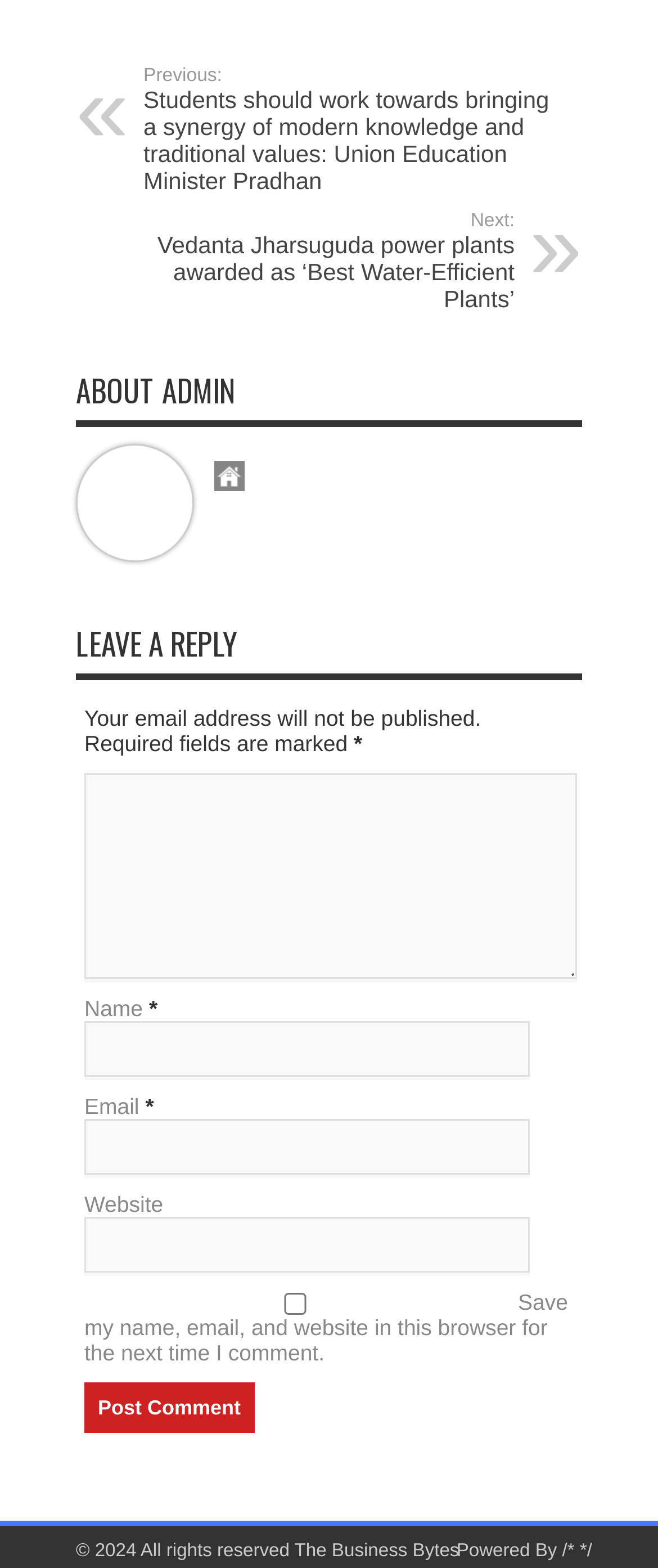What is the purpose of the textbox with a label 'Name'?
Using the details shown in the screenshot, provide a comprehensive answer to the question.

The textbox with a label 'Name' is required and is likely used to input the commenter's name, as it is part of the comment form.